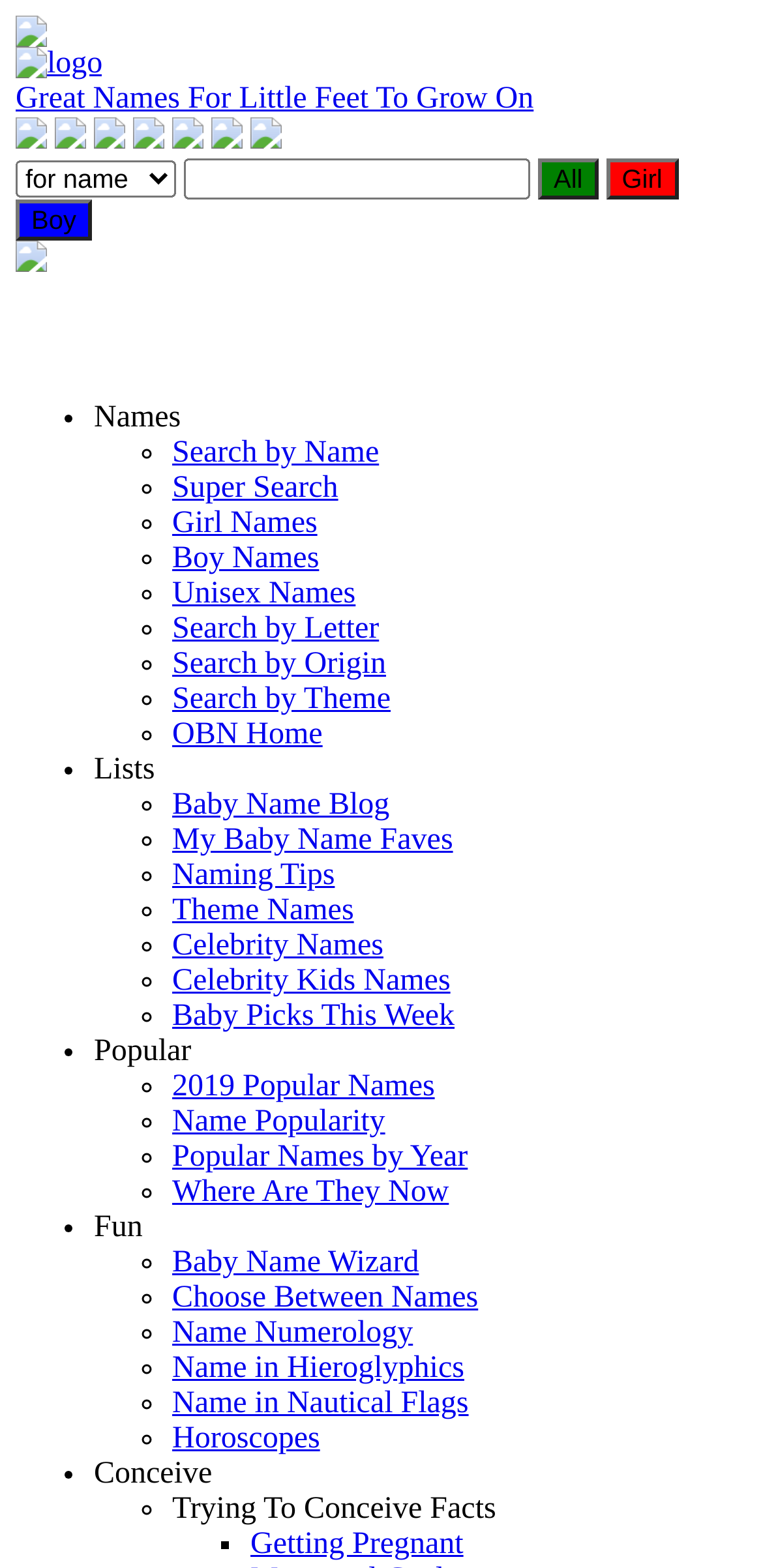Please provide the bounding box coordinates in the format (top-left x, top-left y, bottom-right x, bottom-right y). Remember, all values are floating point numbers between 0 and 1. What is the bounding box coordinate of the region described as: title="Menu"

[0.021, 0.18, 0.062, 0.203]